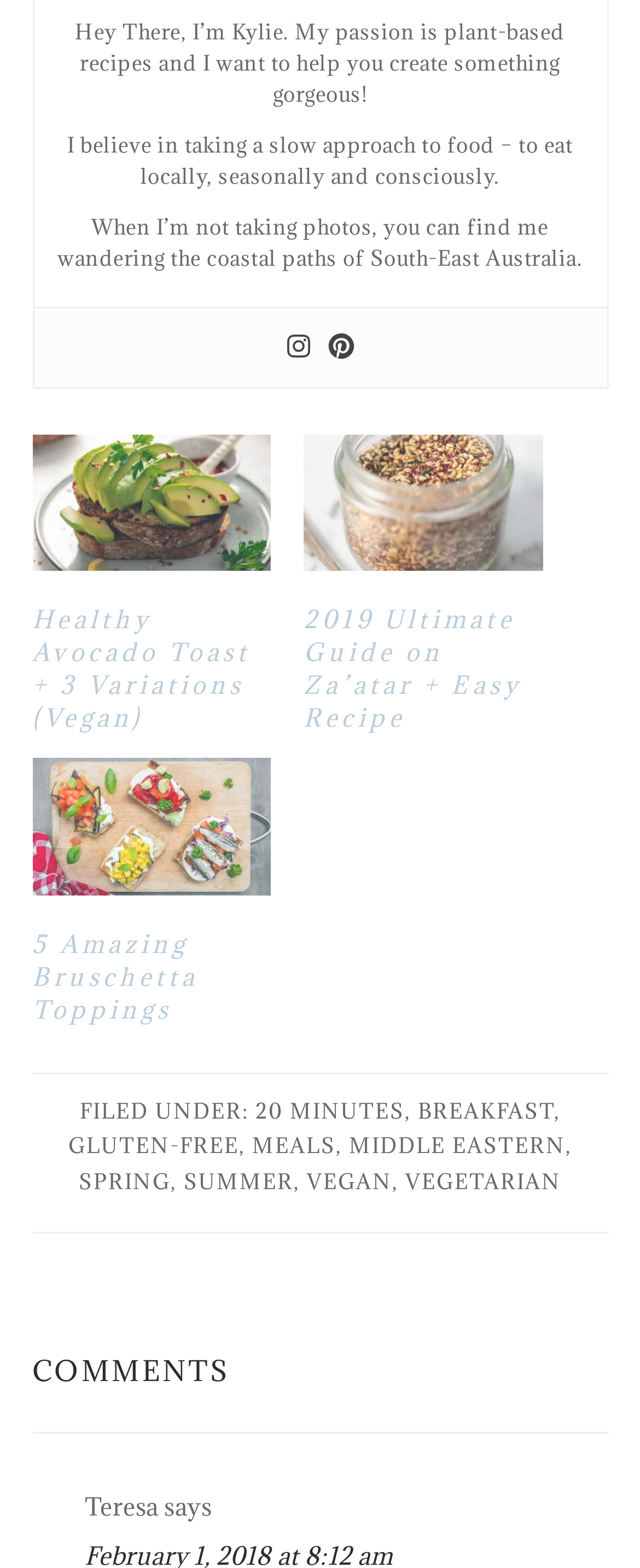Use a single word or phrase to respond to the question:
Who is the author of the website?

Kylie